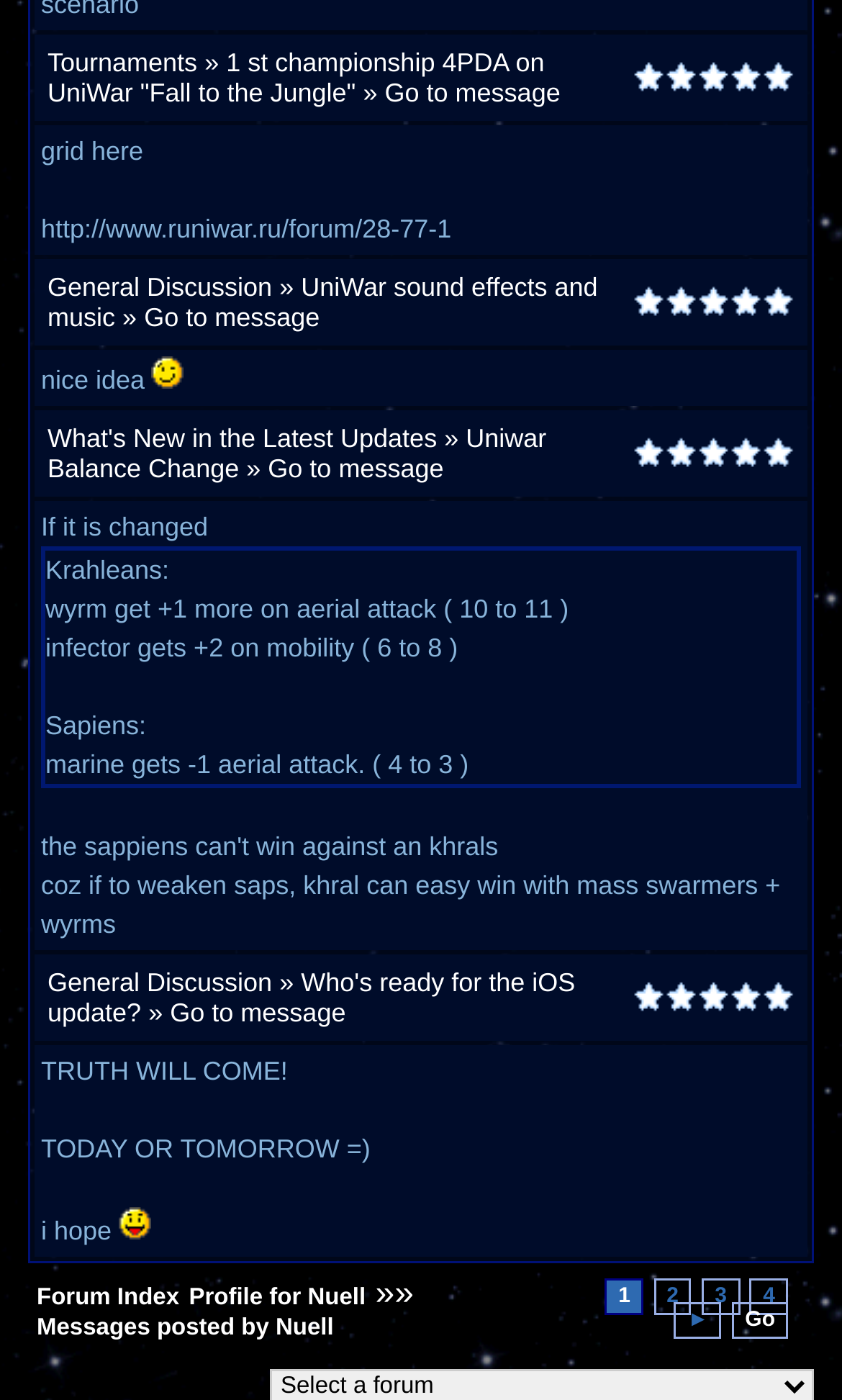Predict the bounding box for the UI component with the following description: "3".

[0.834, 0.912, 0.879, 0.939]